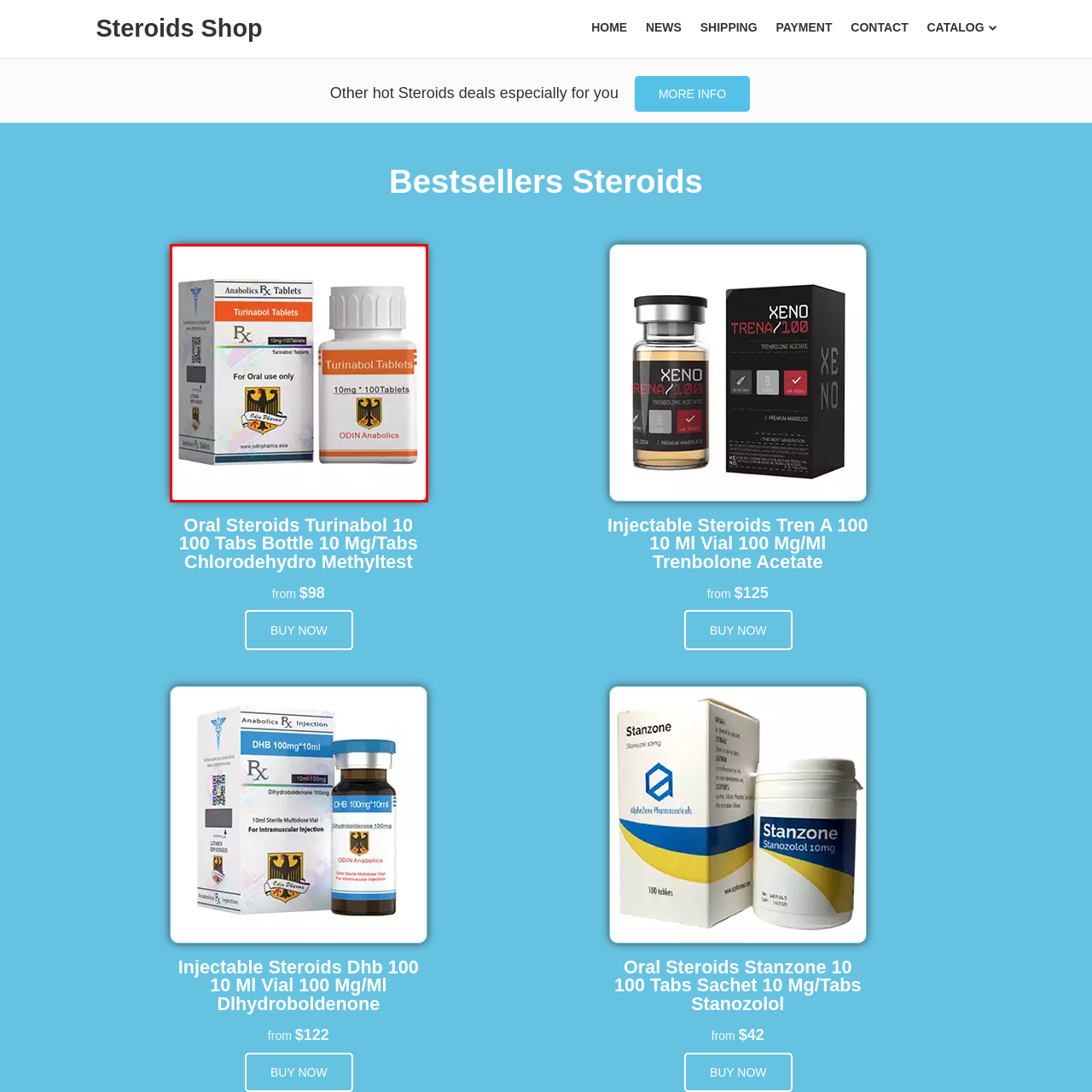How many tablets are in the bottle?
Focus on the section of the image encased in the red bounding box and provide a detailed answer based on the visual details you find.

The label on the bottle indicates the quantity of tablets, which is 100. This information is provided to prospective users, emphasizing the strength and quantity of the product.